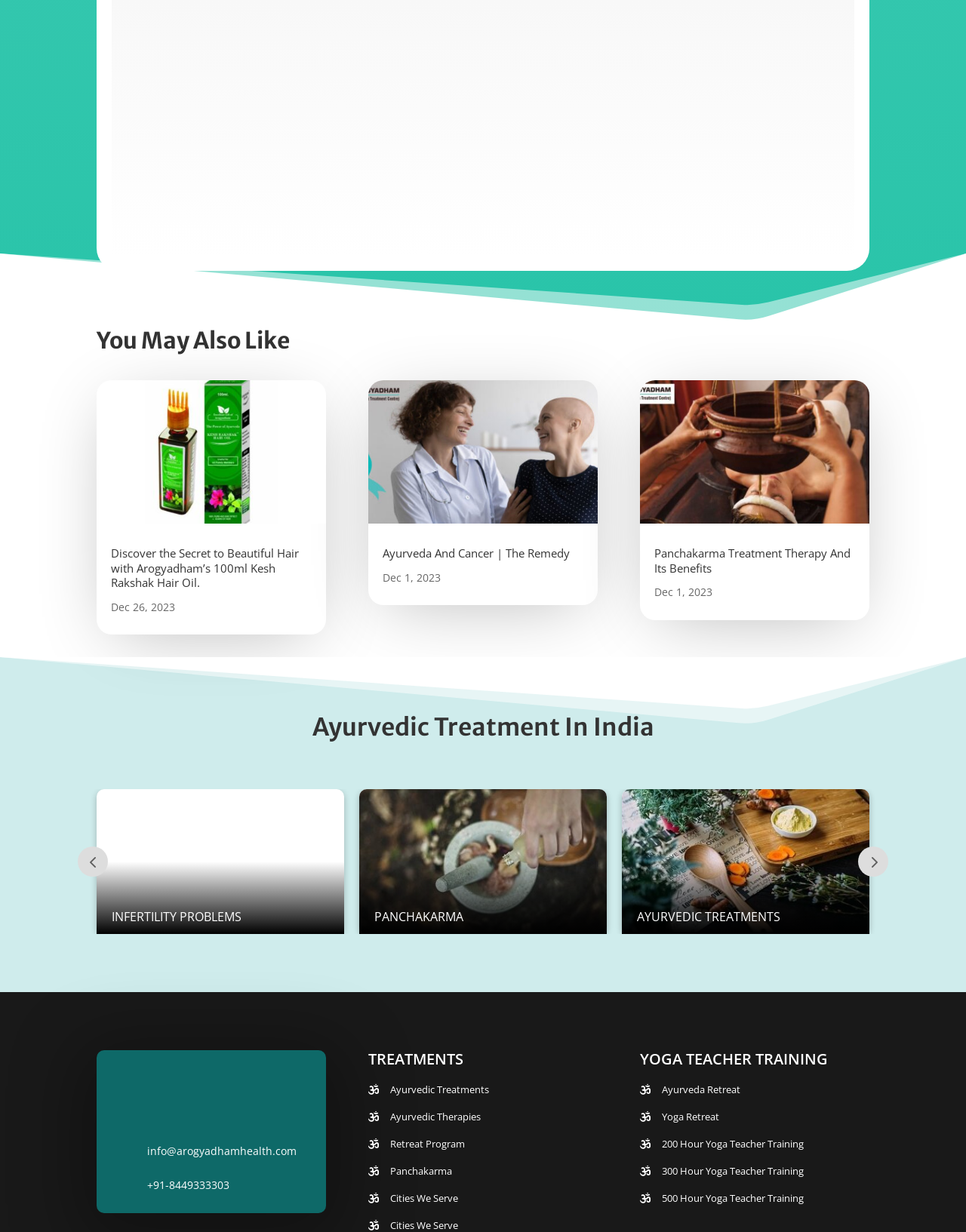Respond to the question below with a single word or phrase:
What is the email address of the health center?

info@arogyadhamhealth.com